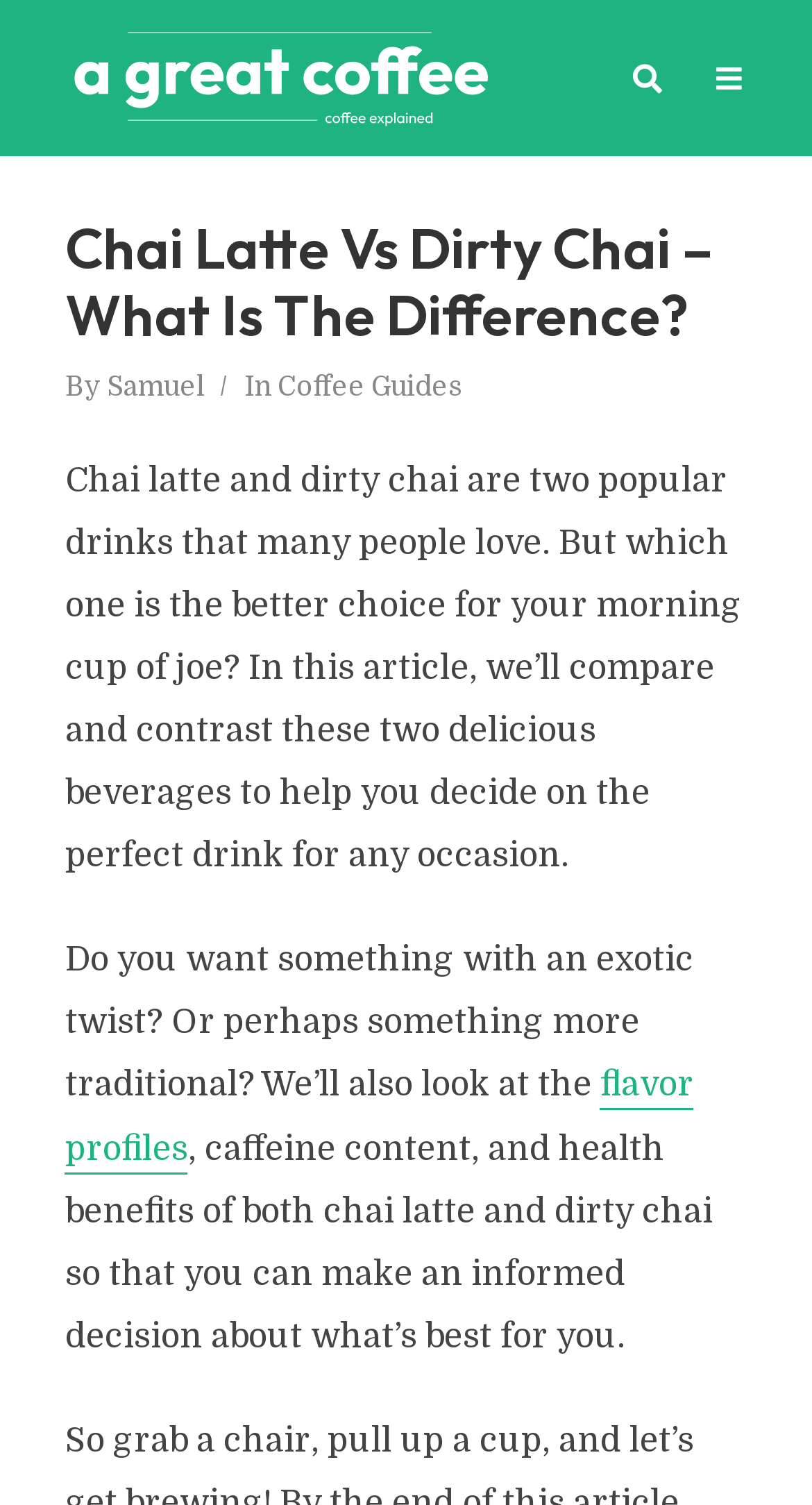Extract the main title from the webpage.

Chai Latte Vs Dirty Chai – What Is The Difference?